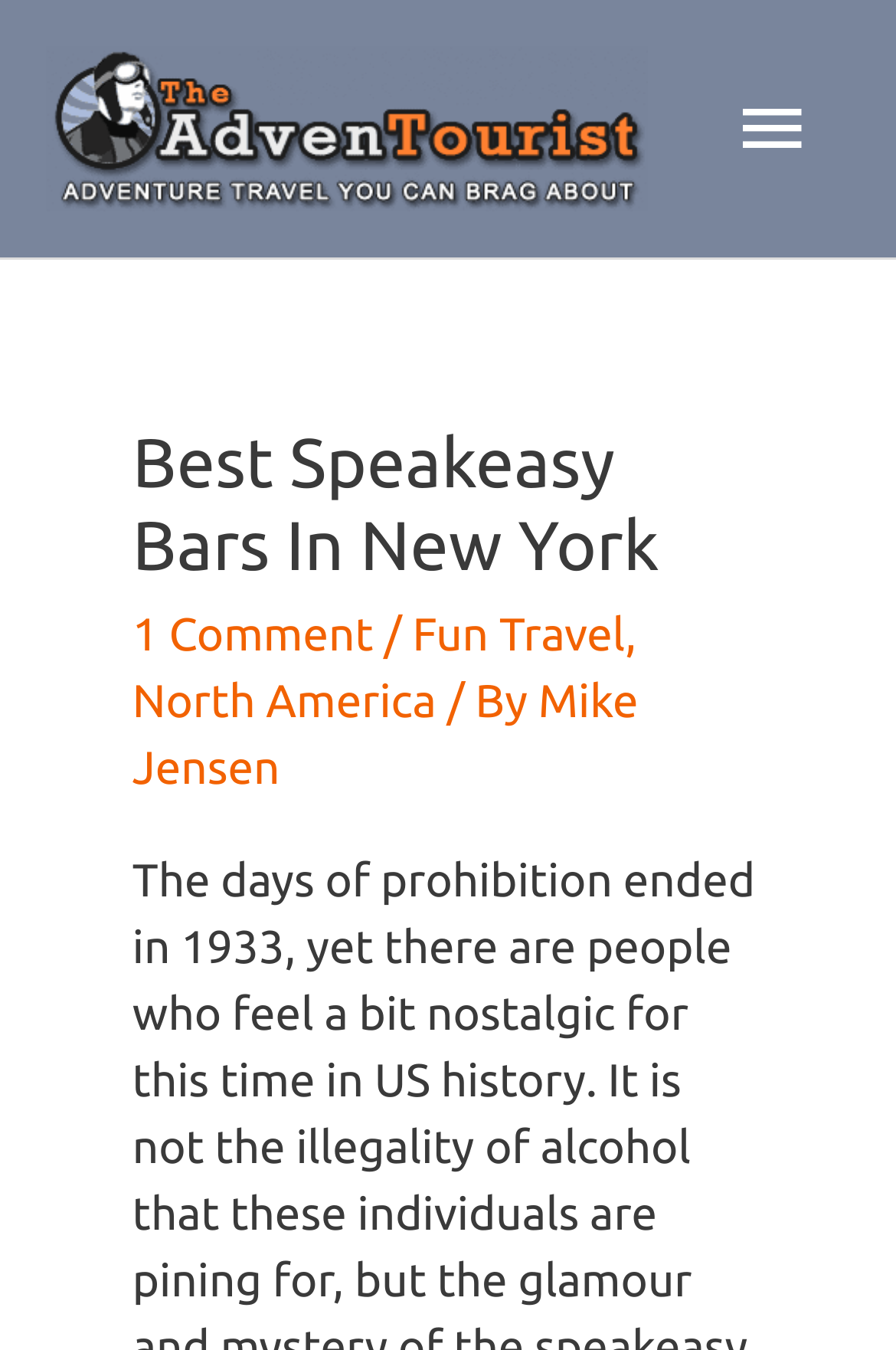Provide a short, one-word or phrase answer to the question below:
Who is the author of the article?

Mike Jensen